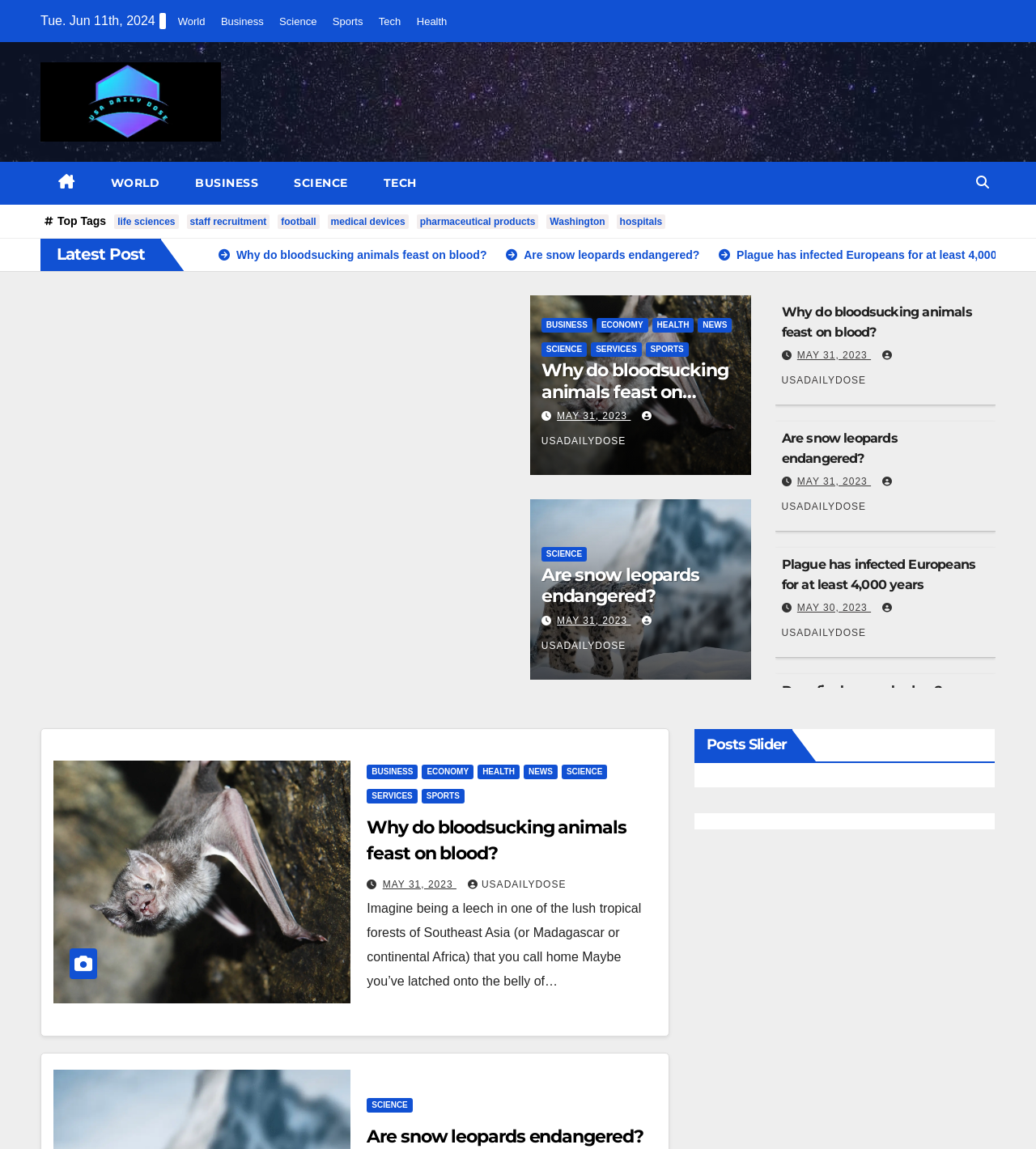Given the element description Health, specify the bounding box coordinates of the corresponding UI element in the format (top-left x, top-left y, bottom-right x, bottom-right y). All values must be between 0 and 1.

[0.402, 0.013, 0.432, 0.024]